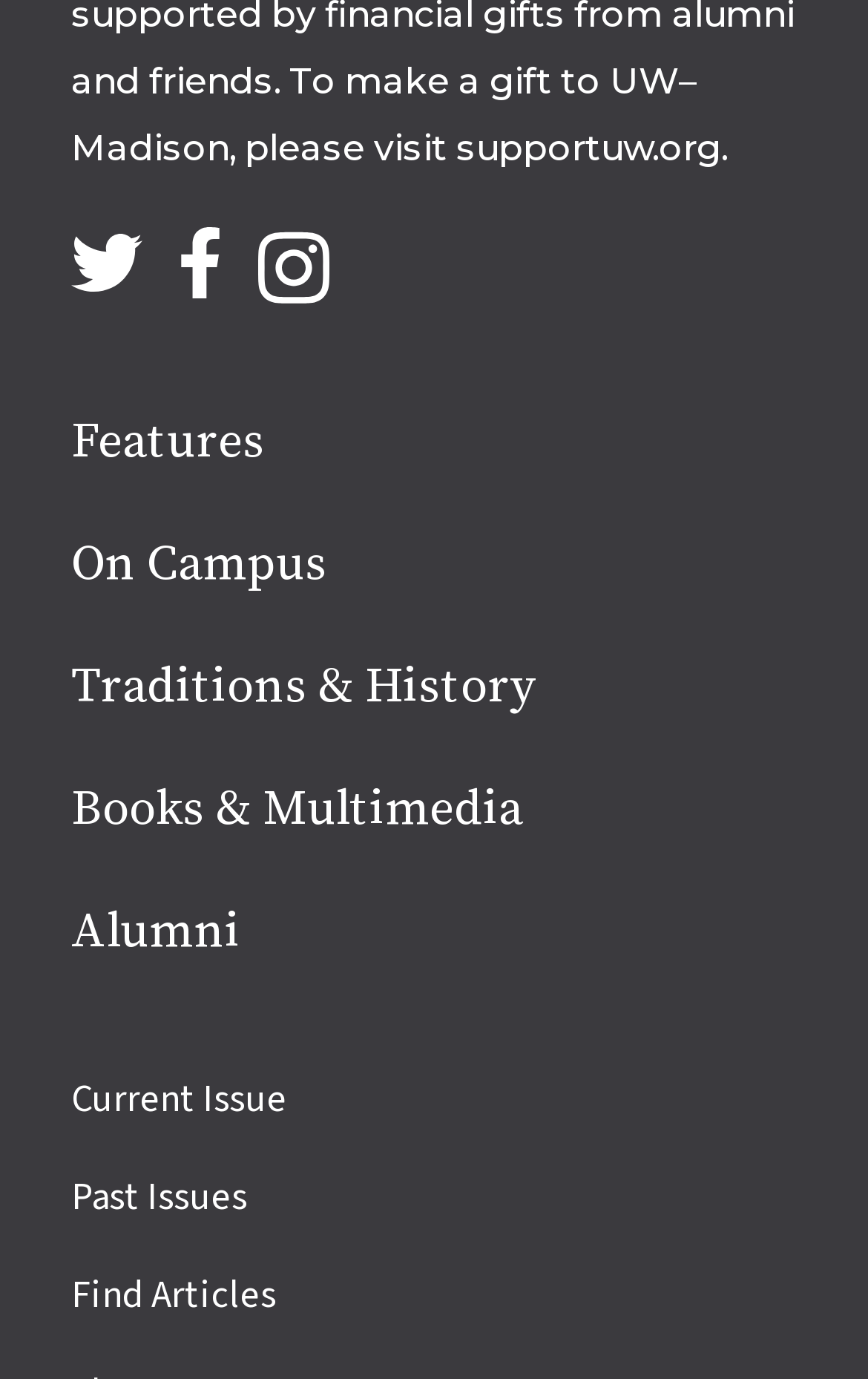Can you find the bounding box coordinates for the element that needs to be clicked to execute this instruction: "visit support page"? The coordinates should be given as four float numbers between 0 and 1, i.e., [left, top, right, bottom].

[0.431, 0.093, 0.831, 0.123]